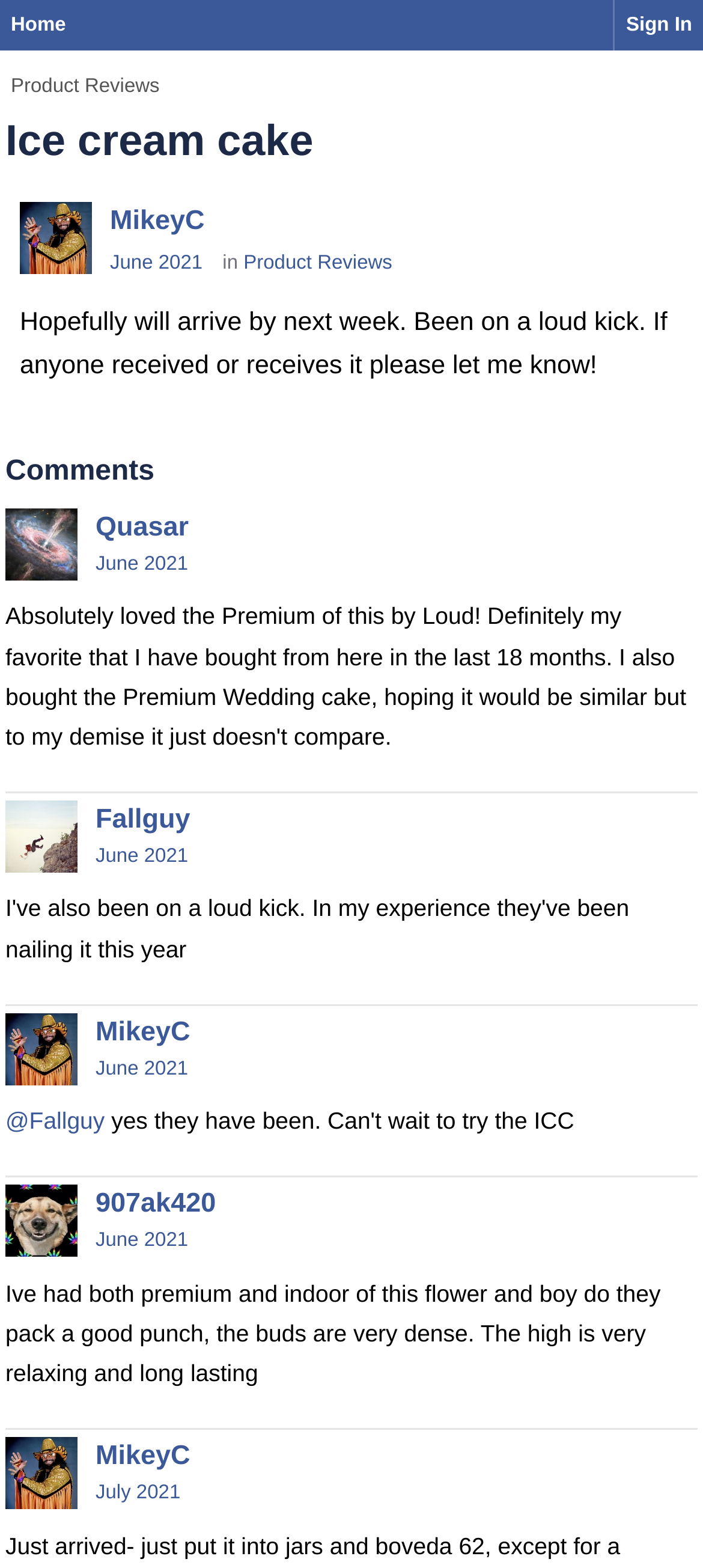Extract the main title from the webpage and generate its text.

Ice cream cake